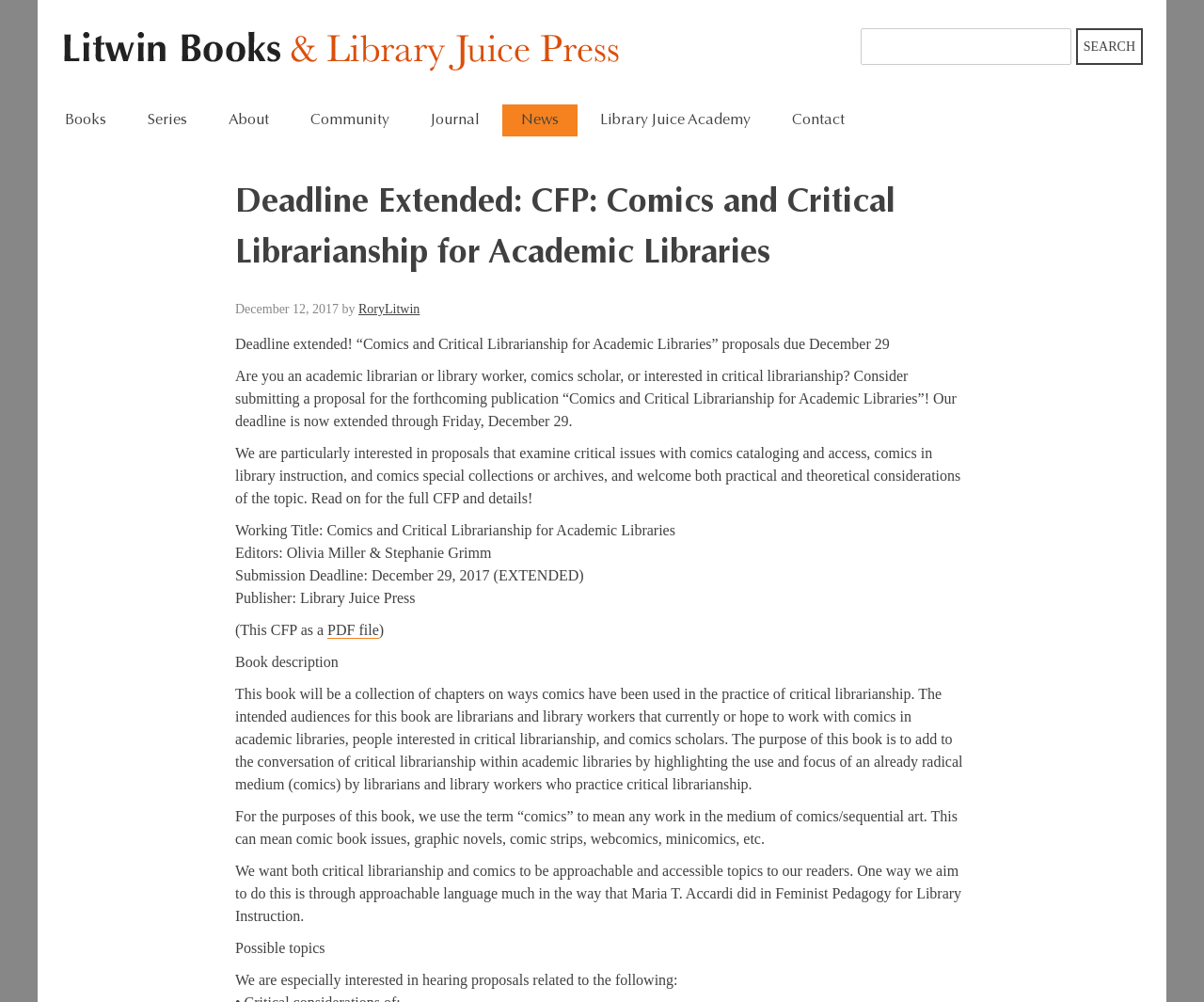What type of work is considered as 'comics' for the purpose of this book?
Answer the question in as much detail as possible.

The type of work considered as 'comics' for the purpose of this book is mentioned in the webpage as 'For the purposes of this book, we use the term “comics” to mean any work in the medium of comics/sequential art. This can mean comic book issues, graphic novels, comic strips, webcomics, minicomics, etc.' This information is provided in the section describing the scope of the book.